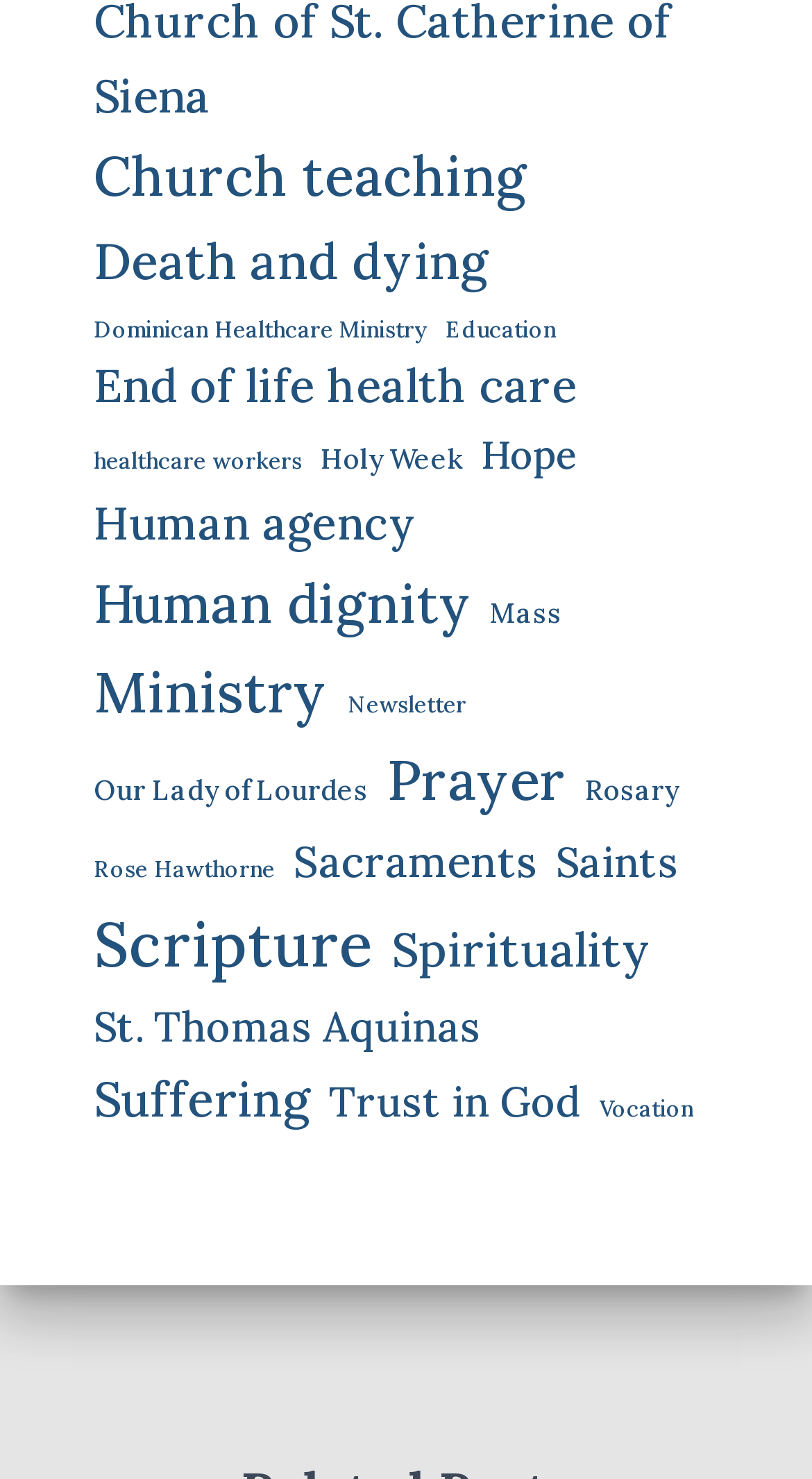Find the bounding box coordinates of the clickable element required to execute the following instruction: "View Church teaching". Provide the coordinates as four float numbers between 0 and 1, i.e., [left, top, right, bottom].

[0.115, 0.09, 0.649, 0.15]